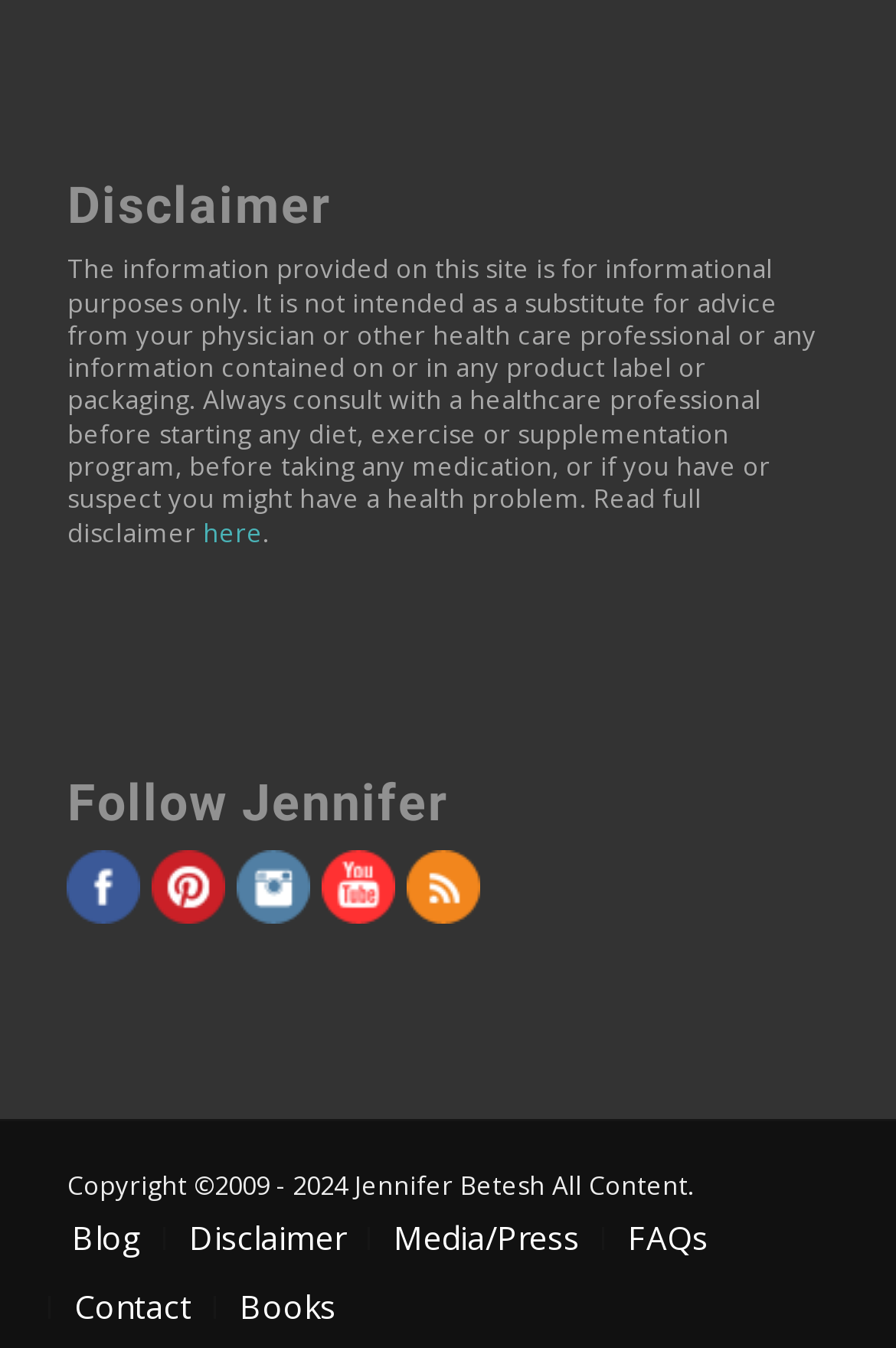Reply to the question with a brief word or phrase: What is the name of the person associated with the webpage content?

Jennifer Betesh